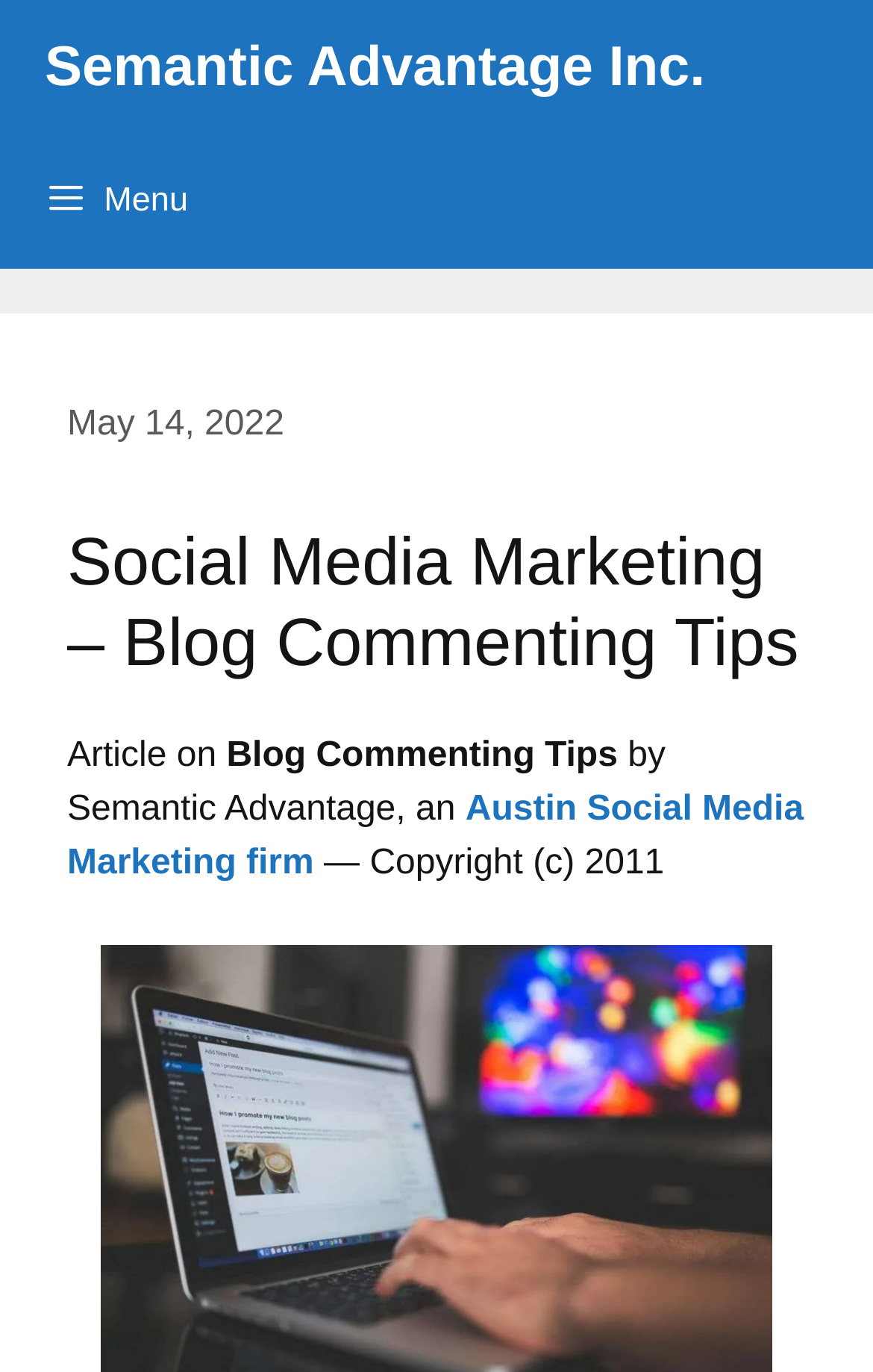Please answer the following question using a single word or phrase: 
What is the name of the social media marketing firm?

Austin Social Media Marketing firm